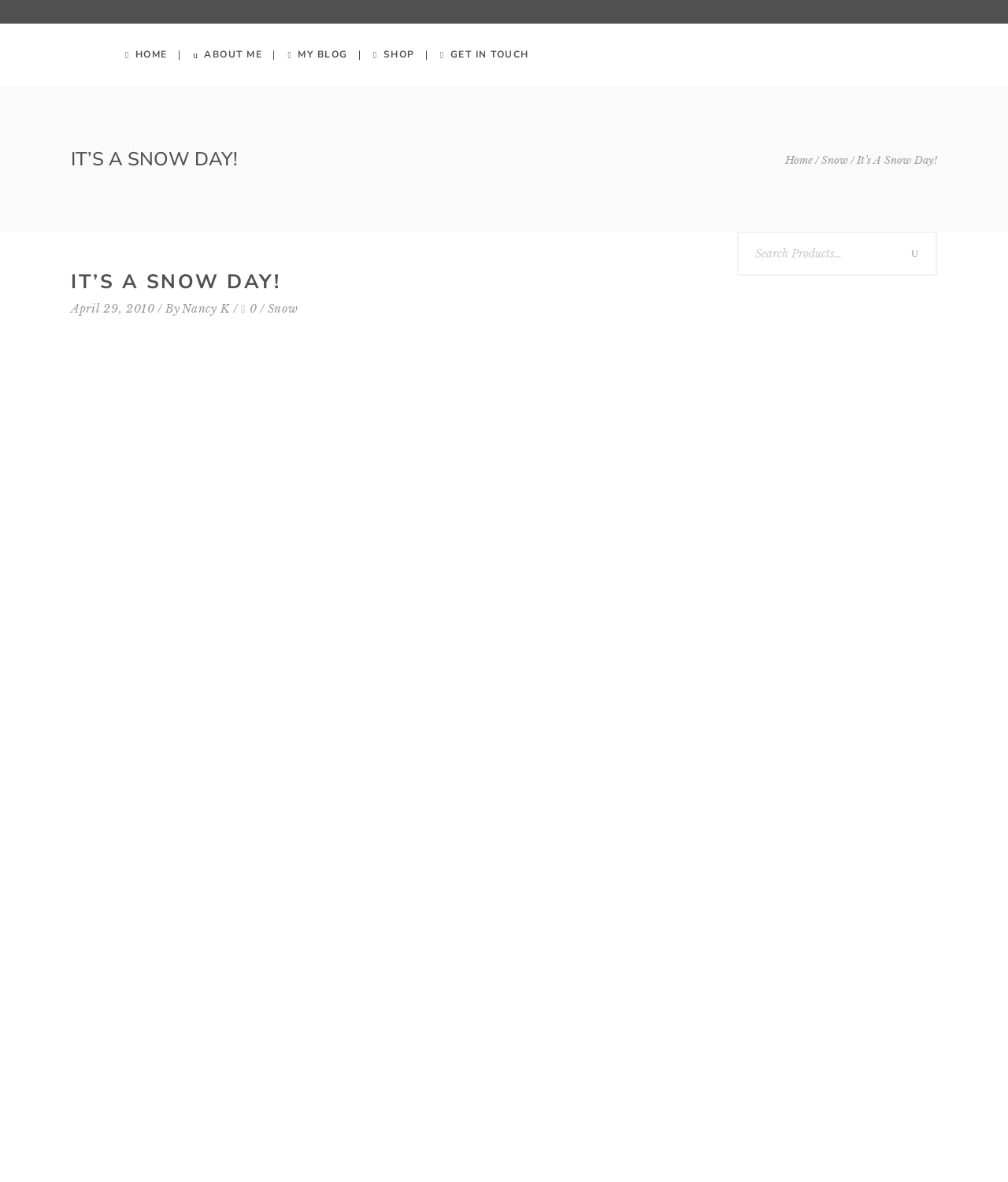What is the purpose of the icon with code '0'?
Please look at the screenshot and answer in one word or a short phrase.

Unknown